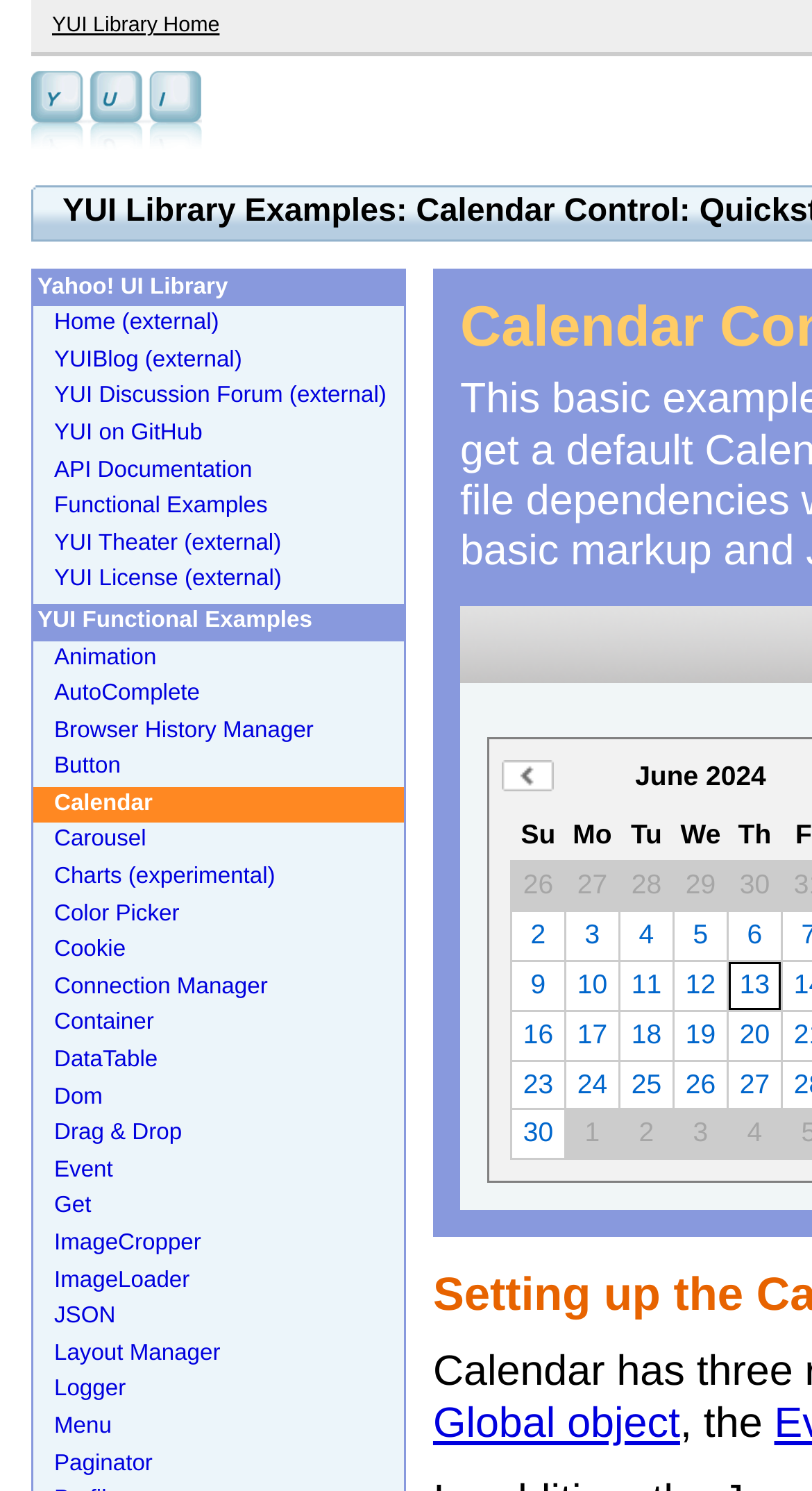Describe all the key features and sections of the webpage thoroughly.

The webpage is a tutorial on the YUI Library's Calendar Control, specifically a quickstart guide. At the top, there is a navigation bar with a link to the YUI Library Home and a logo. Below the navigation bar, there is a calendar grid with days of the week (Sunday to Saturday) listed as column headers. The grid cells contain dates from 26 to 30, with some dates having links to additional information.

To the left of the calendar grid, there is a link to the previous month (May 2024). Above the calendar grid, there is a brief description of the tutorial. On the right side of the page, there is a list of links to other YUI Library resources, including the API documentation, functional examples, and a discussion forum. There are also links to external resources, such as the YUI Blog and GitHub.

At the bottom of the page, there is a section titled "YUI Functional Examples" with links to various examples, including animation, autocomplete, browser history manager, button, calendar, carousel, and charts.